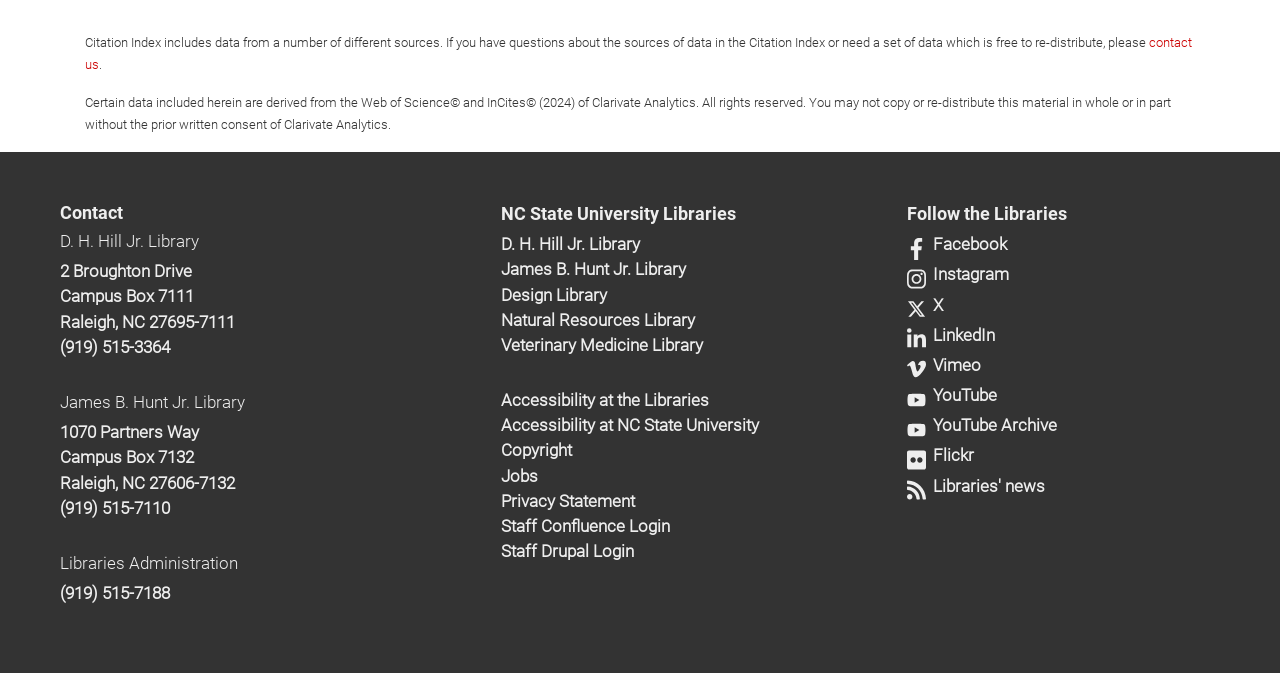Pinpoint the bounding box coordinates of the element that must be clicked to accomplish the following instruction: "follow the Libraries on Facebook". The coordinates should be in the format of four float numbers between 0 and 1, i.e., [left, top, right, bottom].

[0.708, 0.348, 0.787, 0.378]